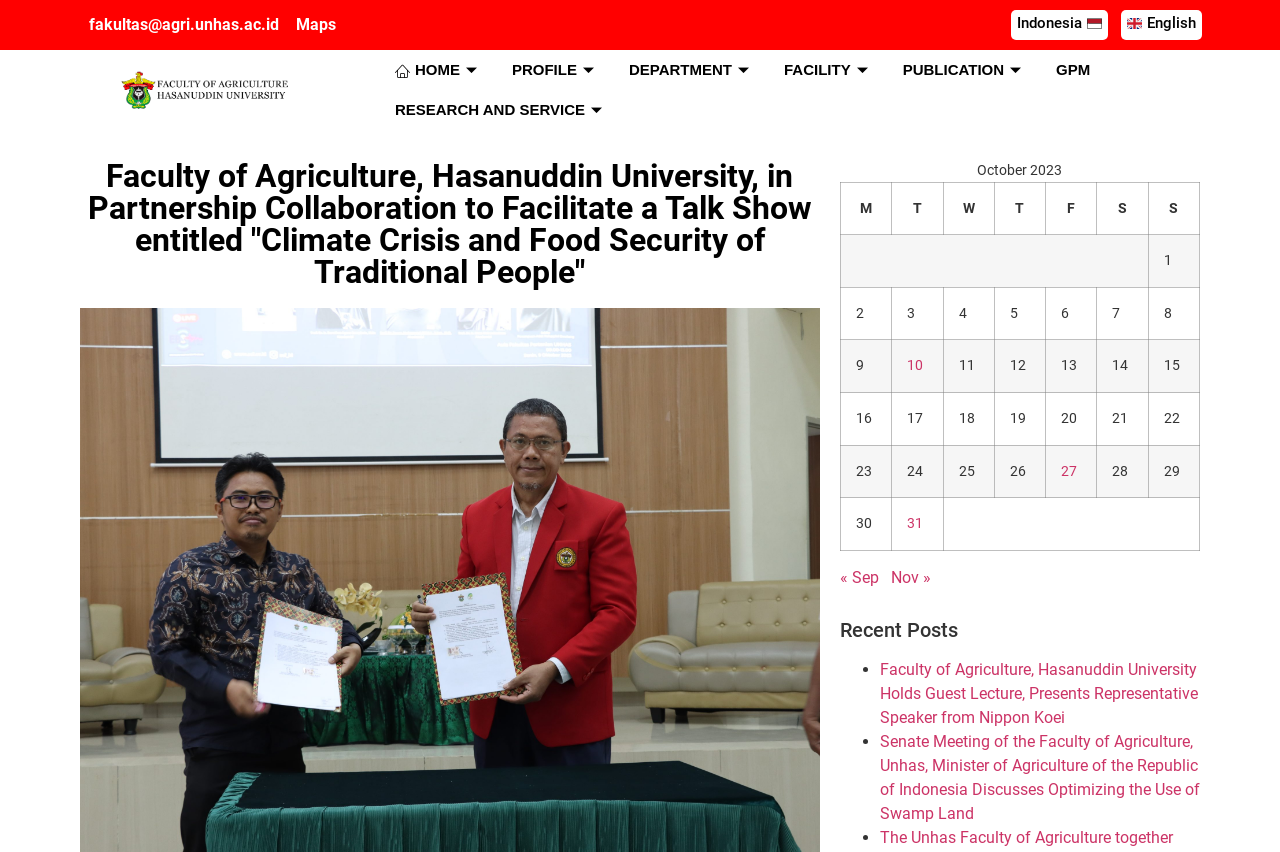Craft a detailed narrative of the webpage's structure and content.

The webpage is about the Faculty of Agriculture, Hasanuddin University, and it appears to be a news or blog page. At the top, there is a heading that mentions a talk show entitled "Climate Crisis and Food Security of Traditional People" in partnership with the faculty. Below this heading, there are several links to different sections of the website, including "HOME", "PROFILE", "DEPARTMENT", and others.

To the right of these links, there is a section that displays the current month, October 2023, and a table with a calendar layout. The table has seven columns, each representing a day of the week, and several rows, each representing a date in October. Some of the cells in the table contain numbers, while others have links to posts published on specific dates.

Below the calendar table, there is a navigation section that allows users to move to the previous or next month. There are also two headings, "Recent Posts" and "October 2023", which suggest that the page is displaying a list of recent posts or news articles.

The main content of the page is a list of news articles or posts, each represented by a bullet point and a link to the full article. The articles have titles such as "Faculty of Agriculture, Hasanuddin University Holds Guest Lecture, Presents Representative Speaker from Nippon Koei" and "Senate Meeting of the Faculty of Agriculture, Unhas, Minister of Agriculture of the Republic of Indonesia Discusses Optimizing the Use of Swamp Land".